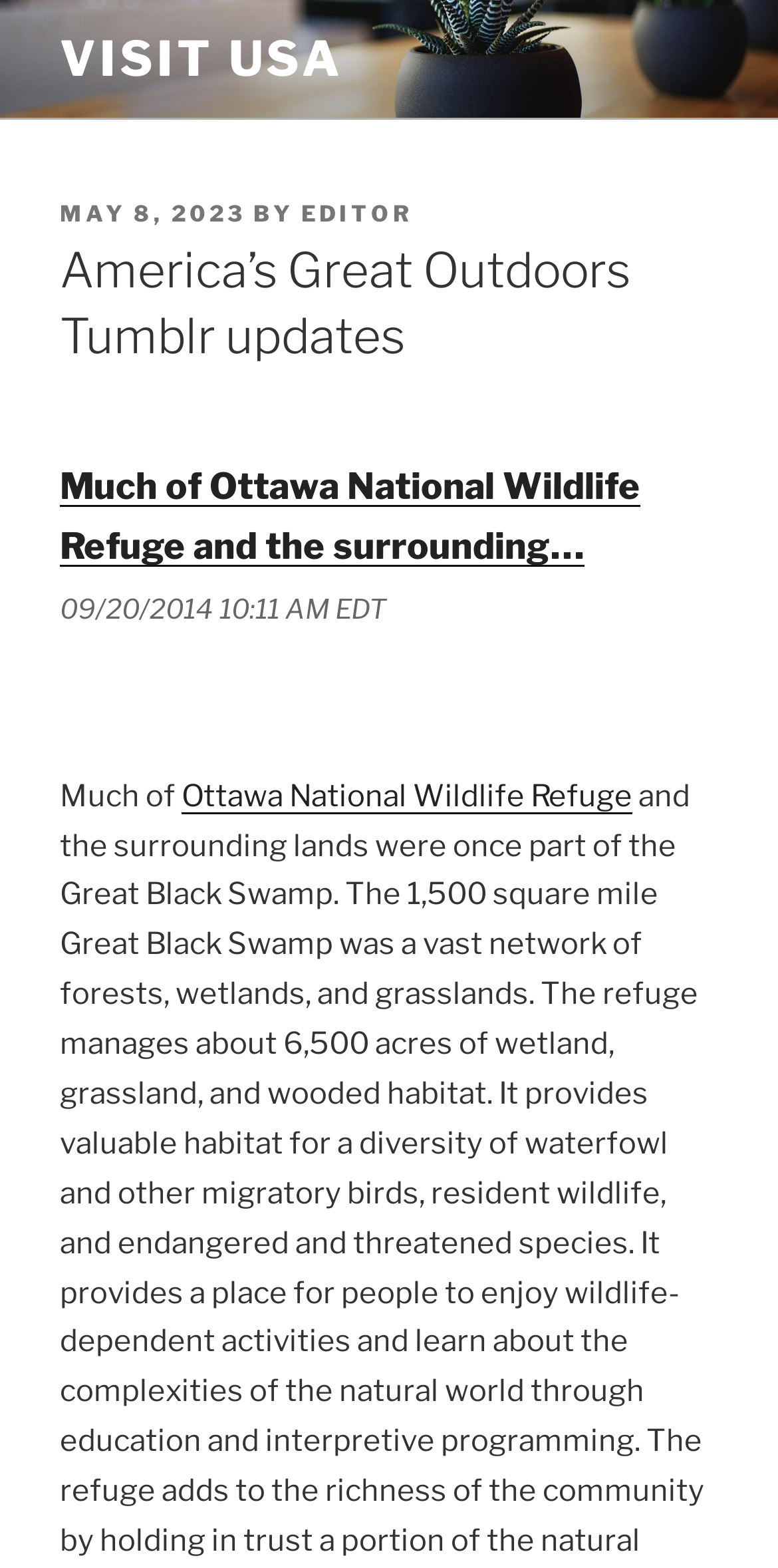Determine the main headline of the webpage and provide its text.

America’s Great Outdoors Tumblr updates